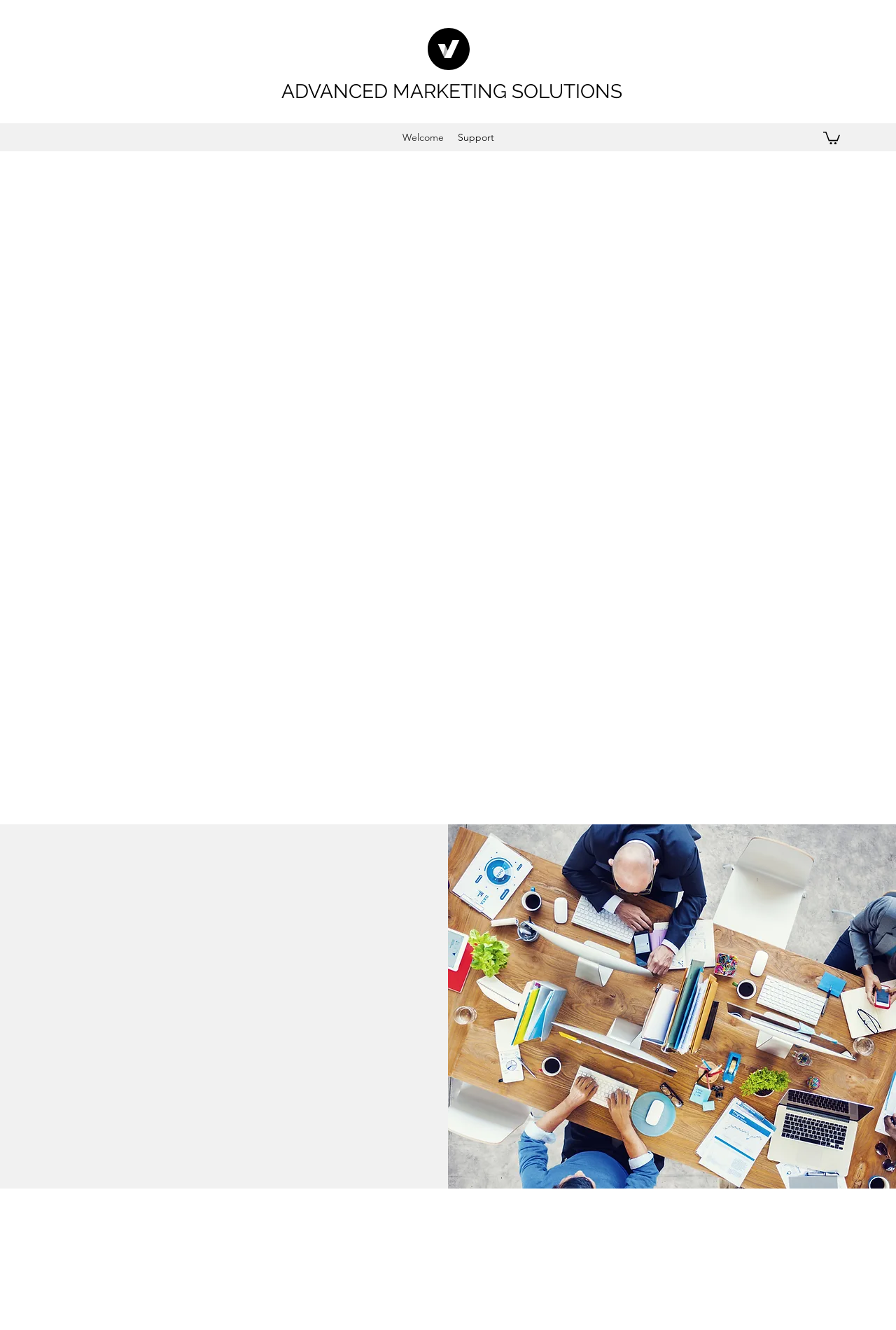Identify and extract the main heading of the webpage.

LET ADVANCED MARKETING SOLUTIONS GROW YOUR FOLLOWING